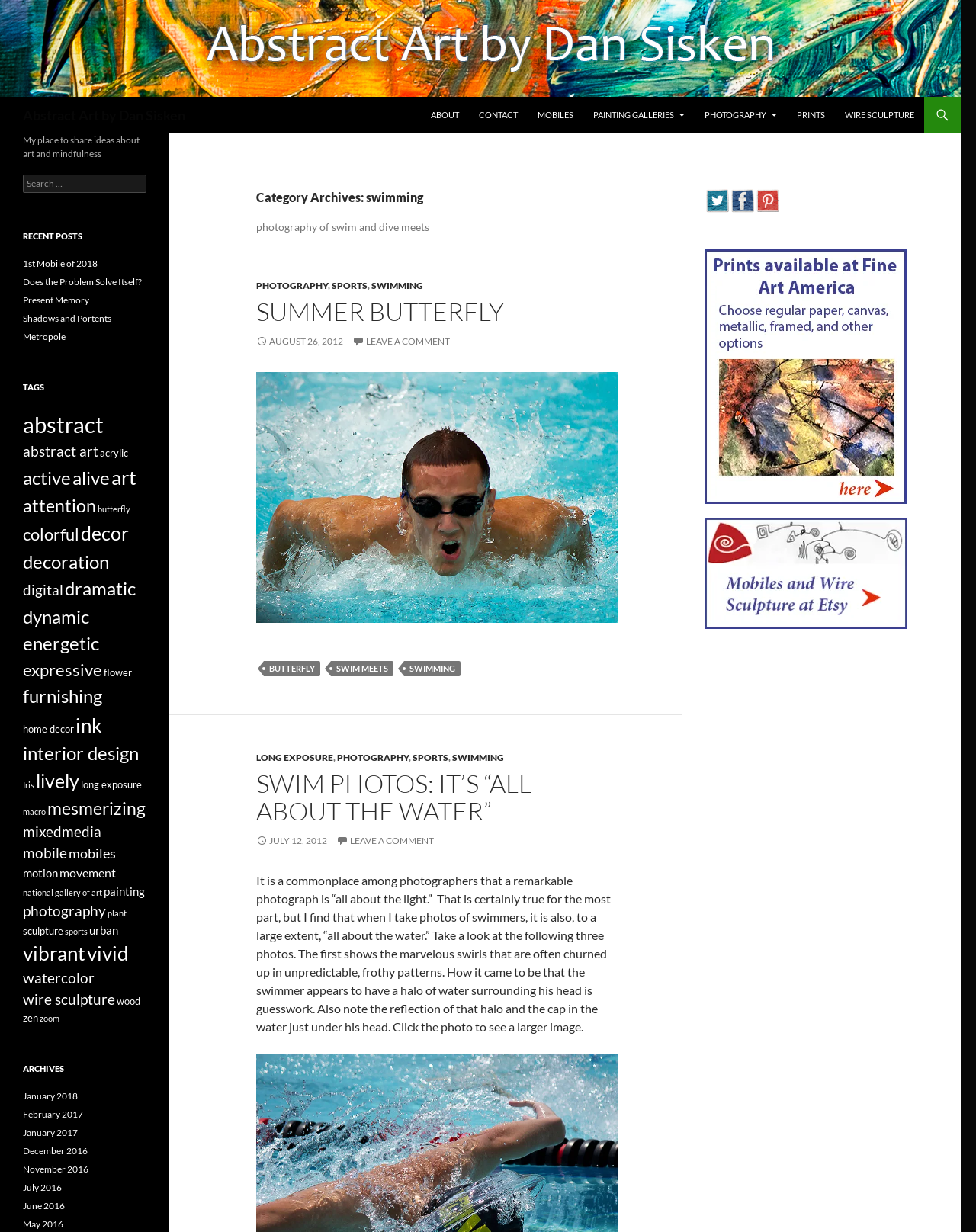Could you find the bounding box coordinates of the clickable area to complete this instruction: "Click on the 'PHOTOGRAPHY' link"?

[0.262, 0.227, 0.336, 0.236]